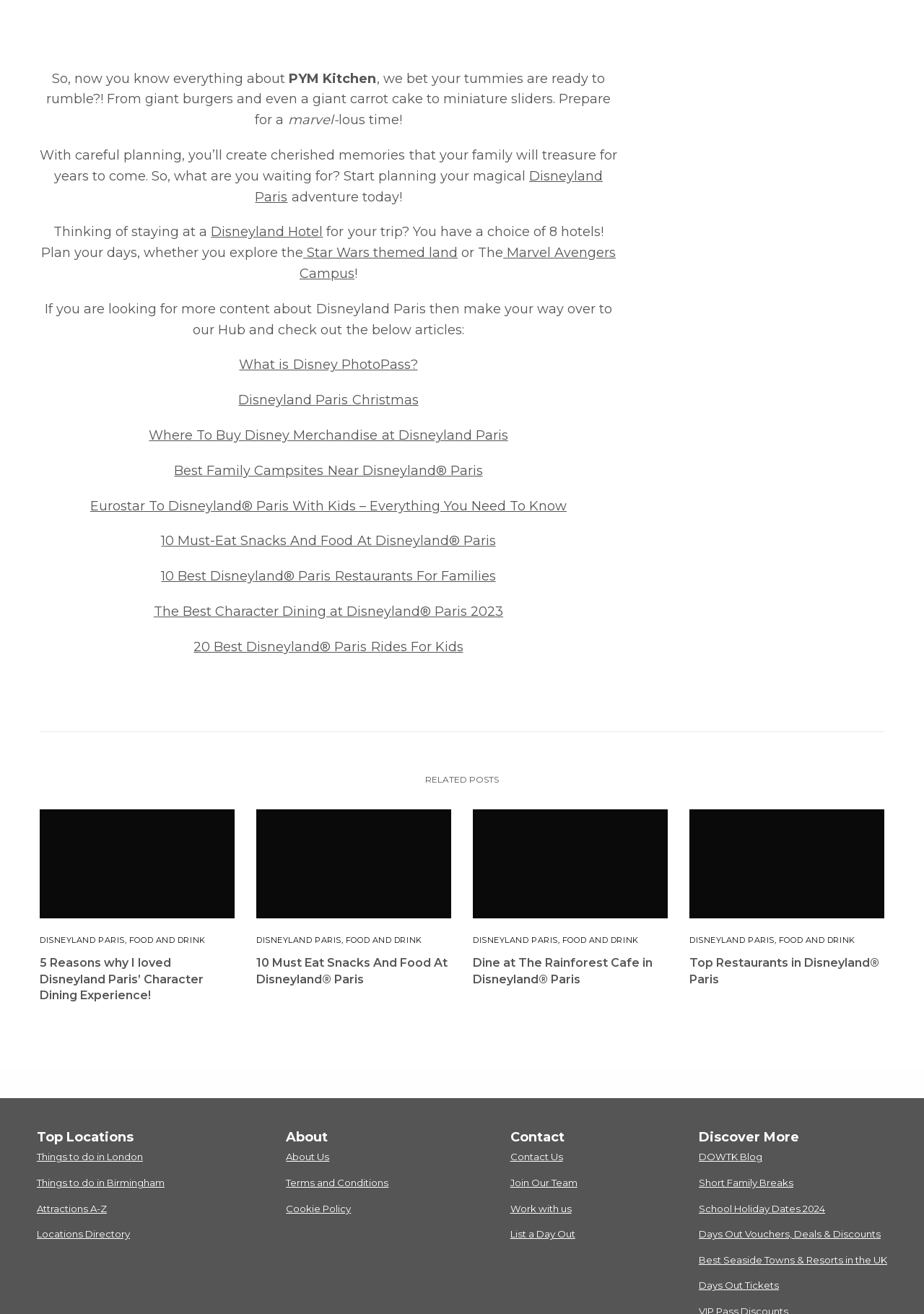Based on the description "List a Day Out", find the bounding box of the specified UI element.

[0.552, 0.935, 0.622, 0.944]